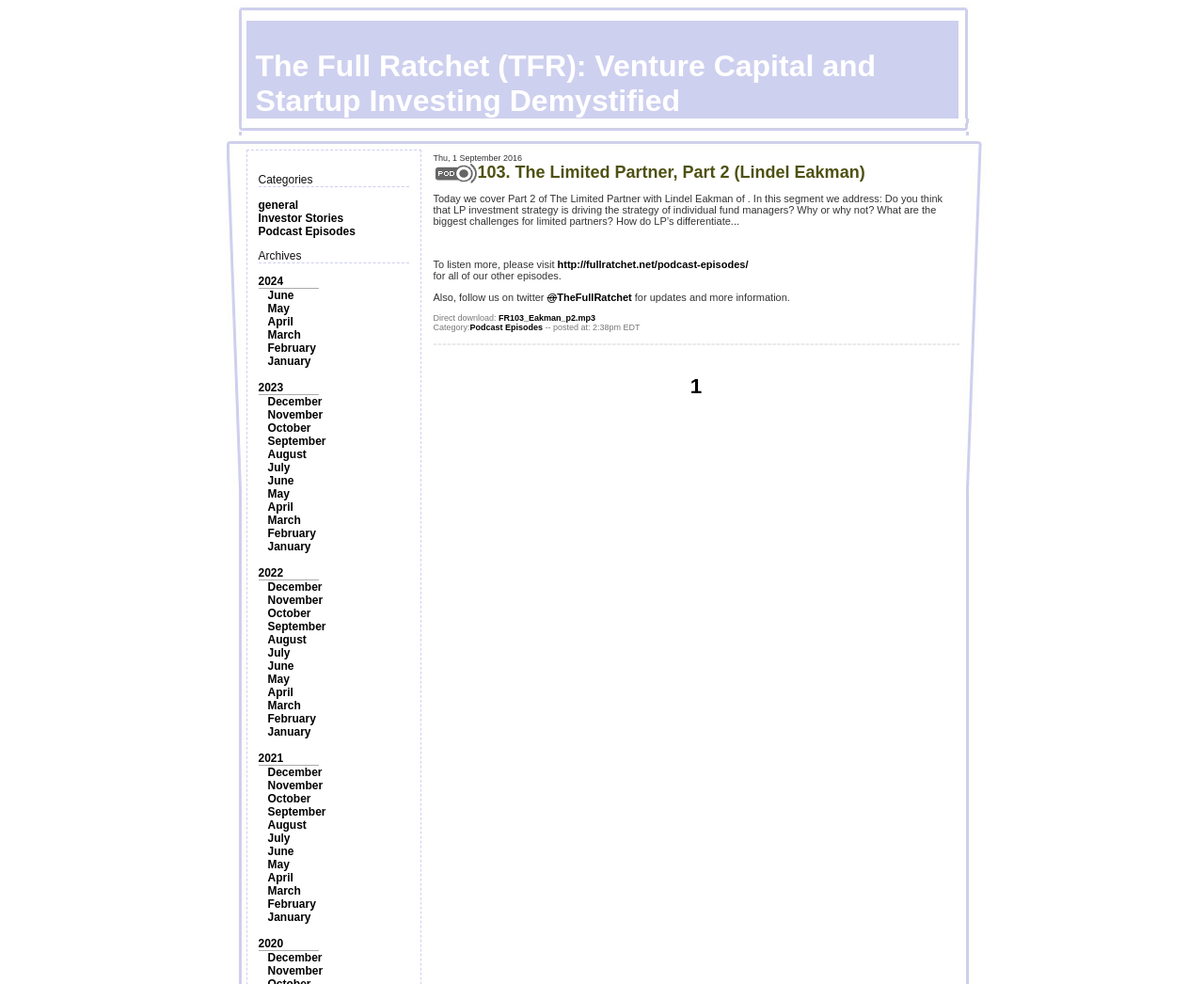What is the category of the podcast episode?
Using the image as a reference, answer with just one word or a short phrase.

Podcast Episodes